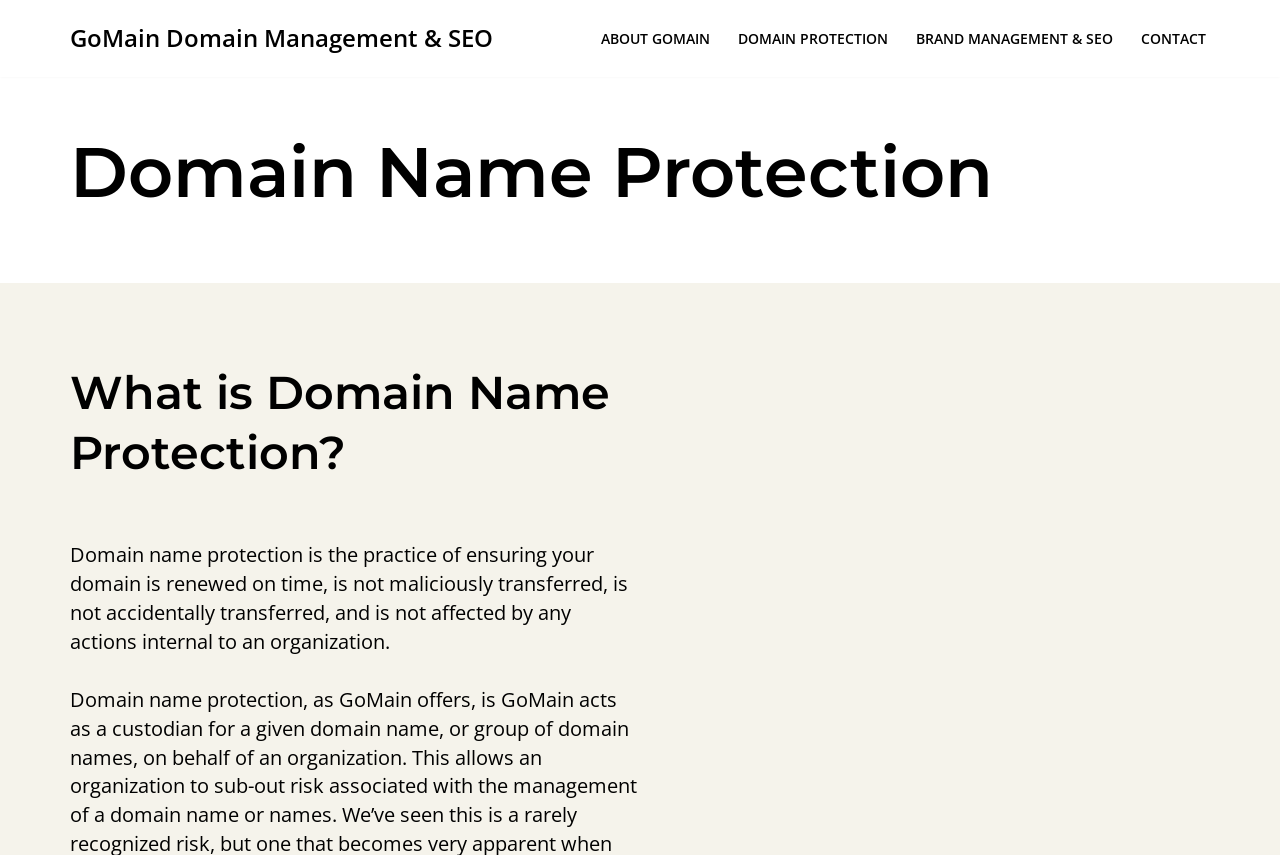How many links are in the primary menu?
Please provide a comprehensive answer based on the visual information in the image.

I counted the number of links under the 'Primary Menu' navigation element, which are 'ABOUT GOMAIN', 'DOMAIN PROTECTION', 'BRAND MANAGEMENT & SEO', and 'CONTACT', totaling 4 links.